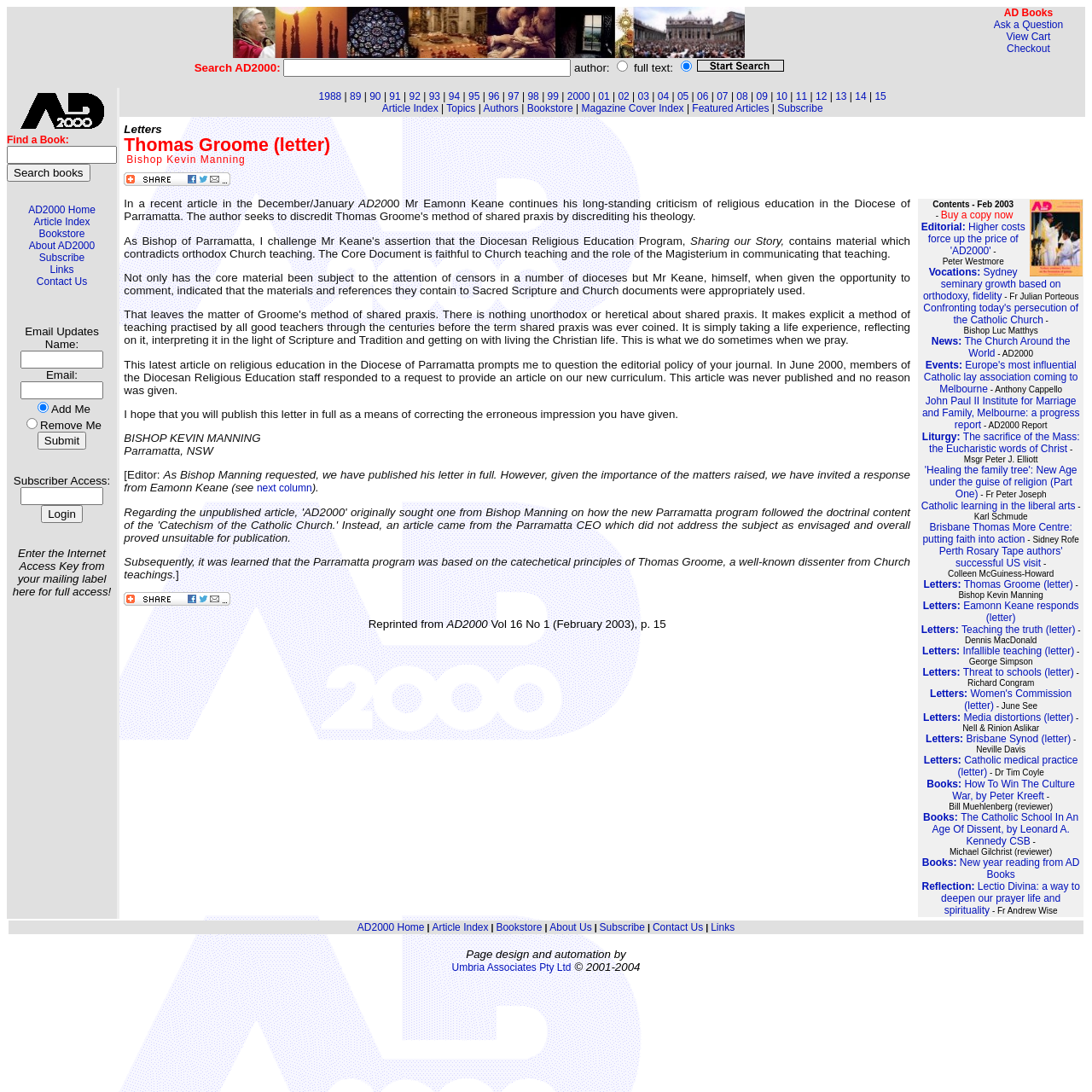Identify the bounding box coordinates for the region of the element that should be clicked to carry out the instruction: "Read about Hussain Kobe Ibrahim's graduate studies". The bounding box coordinates should be four float numbers between 0 and 1, i.e., [left, top, right, bottom].

None